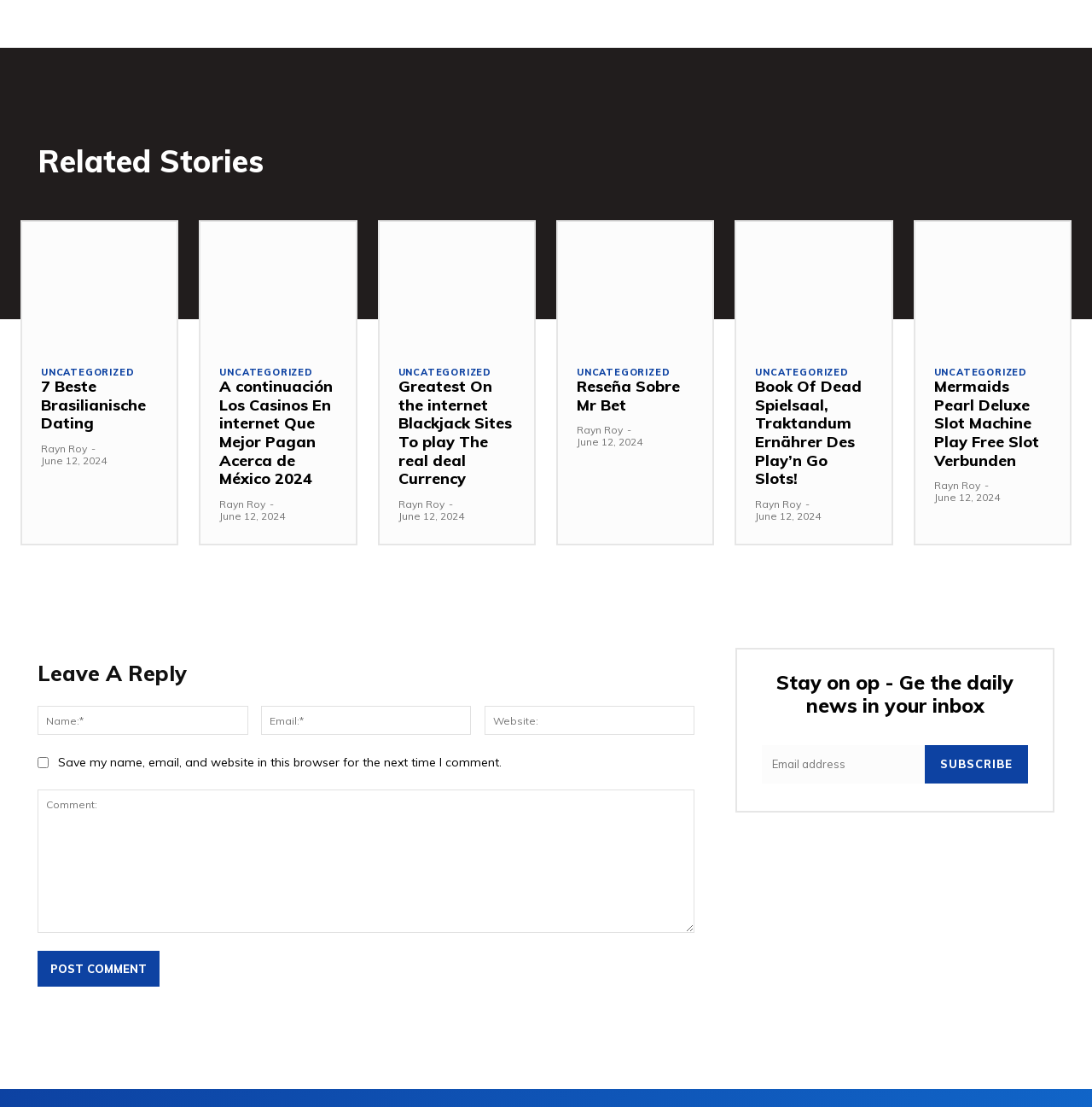Consider the image and give a detailed and elaborate answer to the question: 
How many links are there under the 'Related Stories' heading?

I counted the number of links under the 'Related Stories' heading and found 5 links.